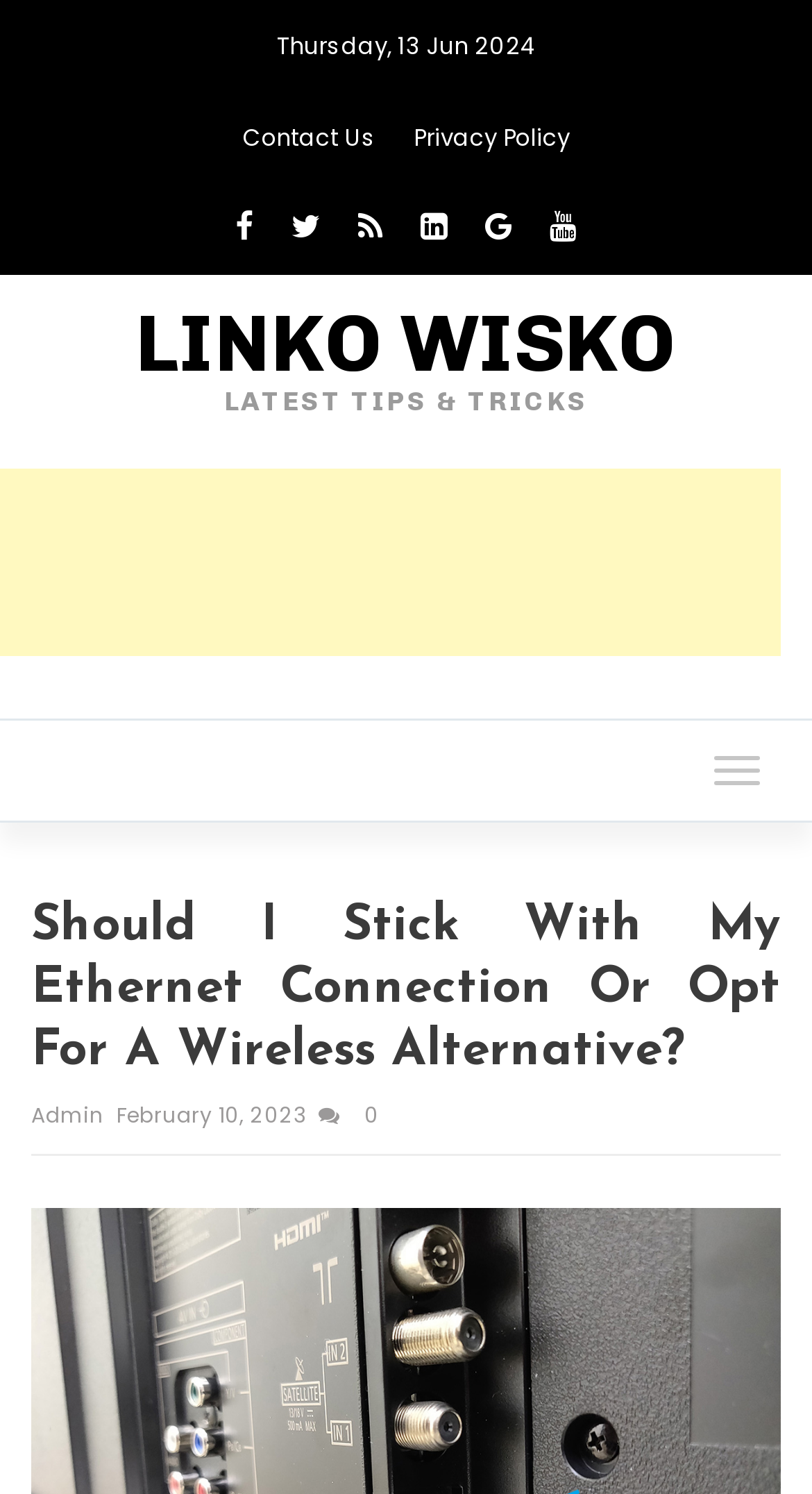Provide a thorough description of the webpage you see.

The webpage appears to be an article or blog post discussing the pros and cons of wireless connections versus Ethernet connections. At the top of the page, there is a date "Thursday, 13 Jun 2024" and a set of links to "Contact Us" and "Privacy Policy" positioned side by side, with a series of social media icons to the right. 

Below these elements, there is a table with a prominent link to "LINKO WISKO LATEST TIPS & TRICKS" and a heading "LATEST TIPS & TRICKS" underneath. 

On the right side of the page, there is a toggle navigation button. 

The main content of the page is a heading "Should I Stick With My Ethernet Connection Or Opt For A Wireless Alternative?" which is positioned near the top center of the page. Below this heading, there is a section with the author's name "Admin", a date "February 10, 2023", and a comment count icon with a value of 0. 

The overall structure of the page suggests that it is a blog post or article with a clear title and supporting information, along with some navigation and social media links.